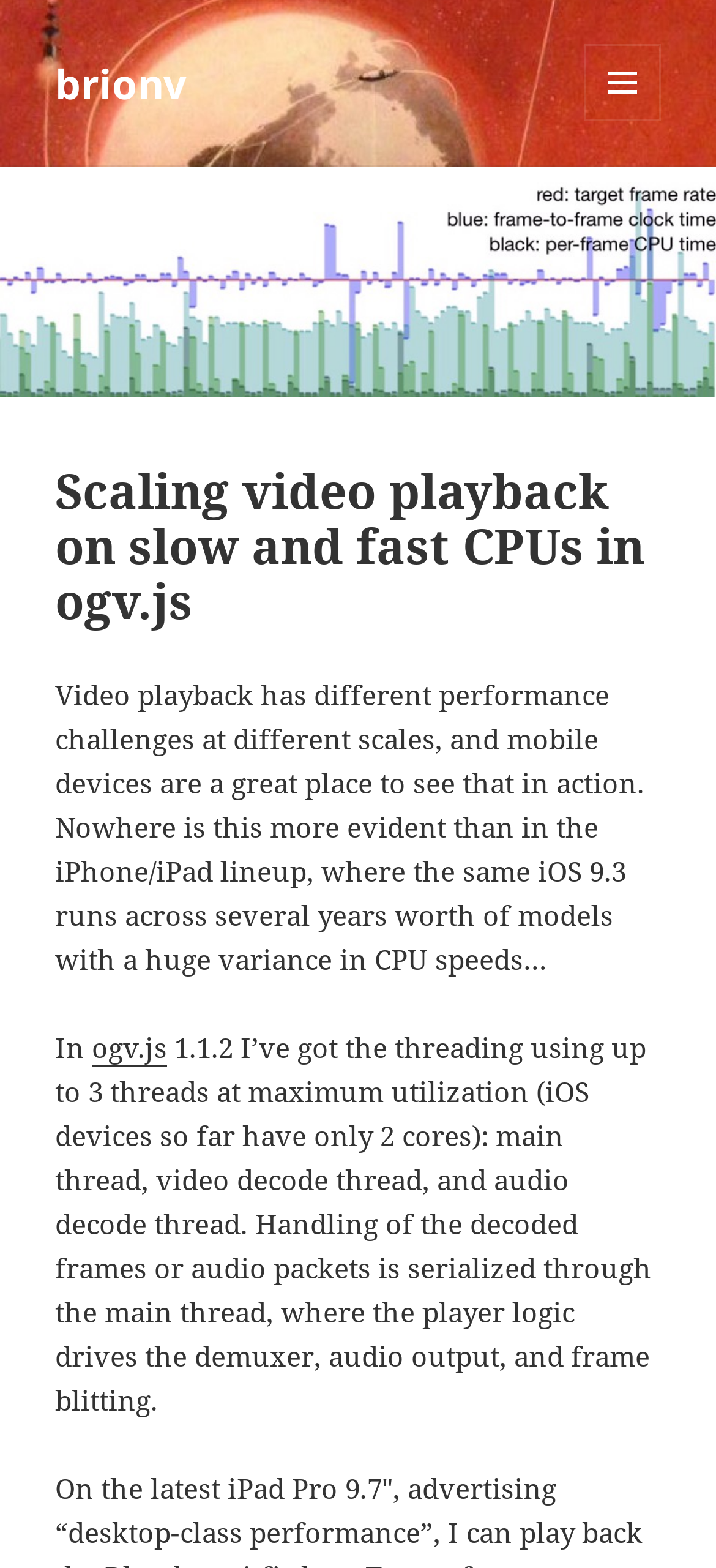How many cores do iOS devices have?
Refer to the image and give a detailed answer to the question.

This can be inferred from the paragraph mentioning that 'iOS devices so far have only 2 cores', which is relevant to the discussion of video playback performance.